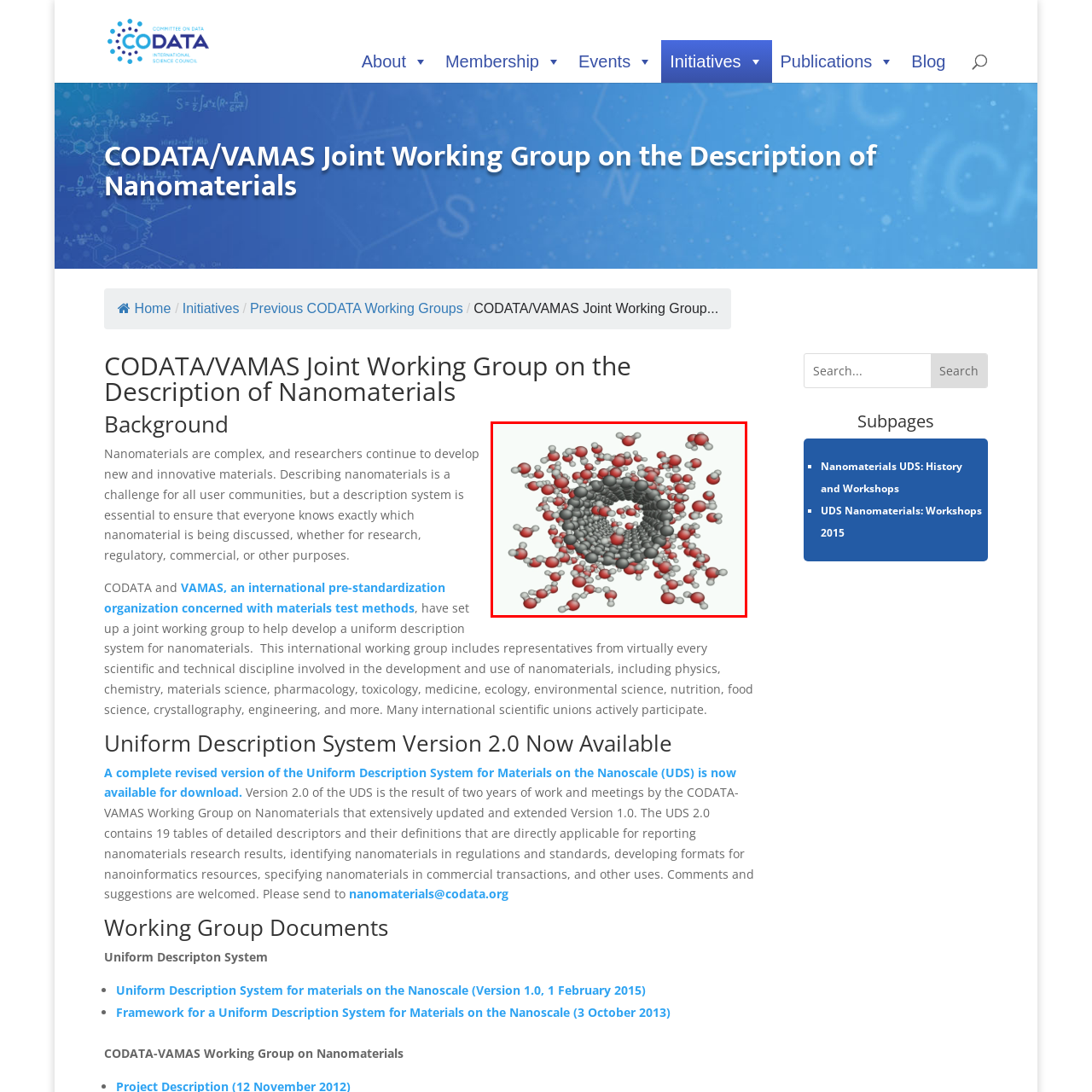Explain in detail what is happening in the image that is surrounded by the red box.

The image depicts a molecular model representing nanomaterials, showcasing a complex arrangement of atoms and molecules. Central to the visualization is a cylindrical structure composed of darker spheres, symbolizing a carbon-based material or nanotube. Surrounding this core are numerous smaller spheres in varying shades of red and gray, which illustrate different molecular components—possibly water molecules or other functional groups—interacting with the nanostructure. This intricate representation highlights the complexity and significance of nanomaterials as they are studied within scientific research, emphasizing their relevance to fields such as materials science, pharmacology, and environmental science. The image effectively conveys the foundational concepts discussed by the CODATA/VAMAS Joint Working Group on the Description of Nanomaterials, illustrating the challenges associated with describing and categorizing these innovative materials.